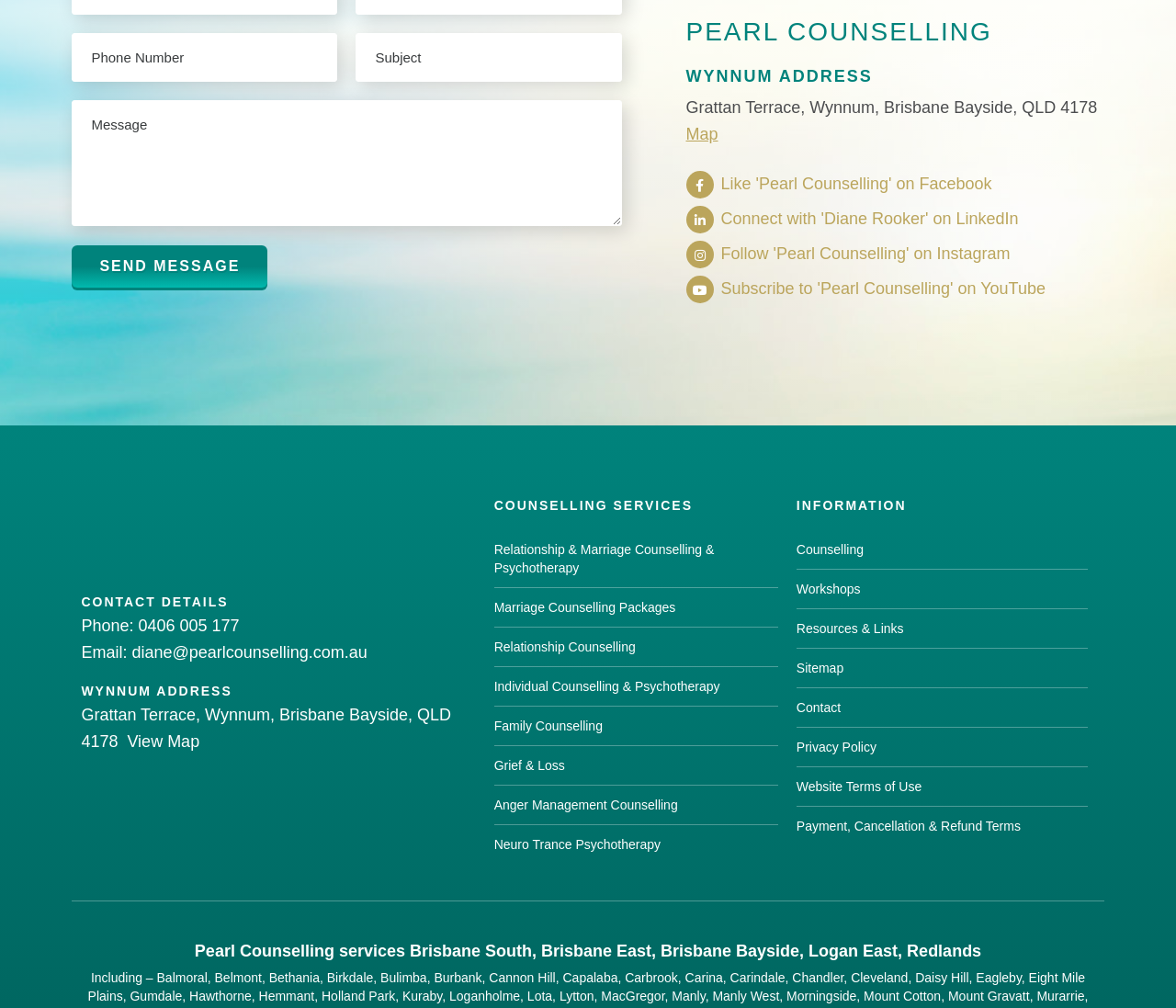What is the address of the Wynnum location?
Refer to the image and answer the question using a single word or phrase.

Grattan Terrace, Wynnum, Brisbane Bayside, QLD 4178